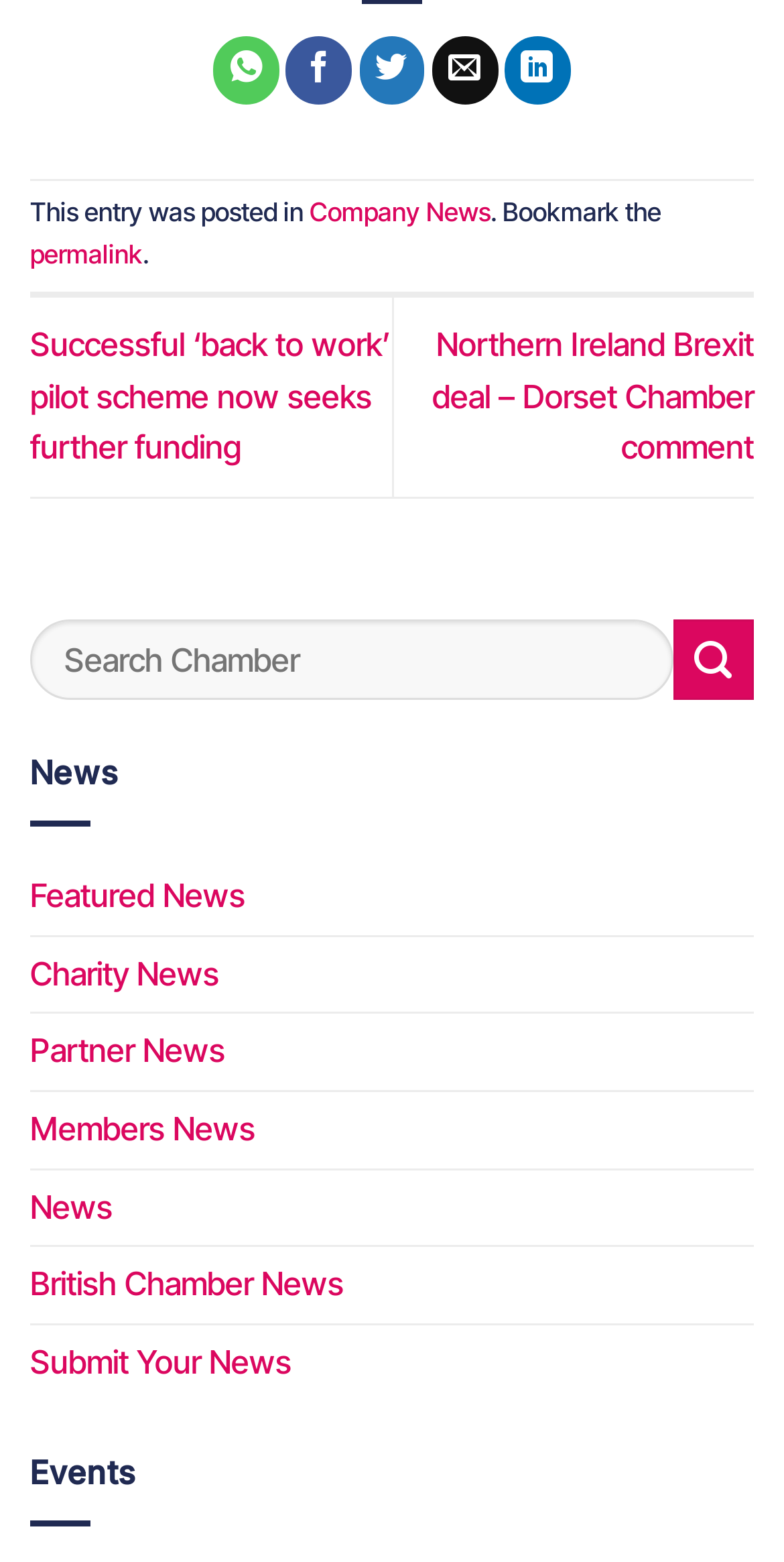Please respond to the question with a concise word or phrase:
What is the purpose of the links at the top?

Share news